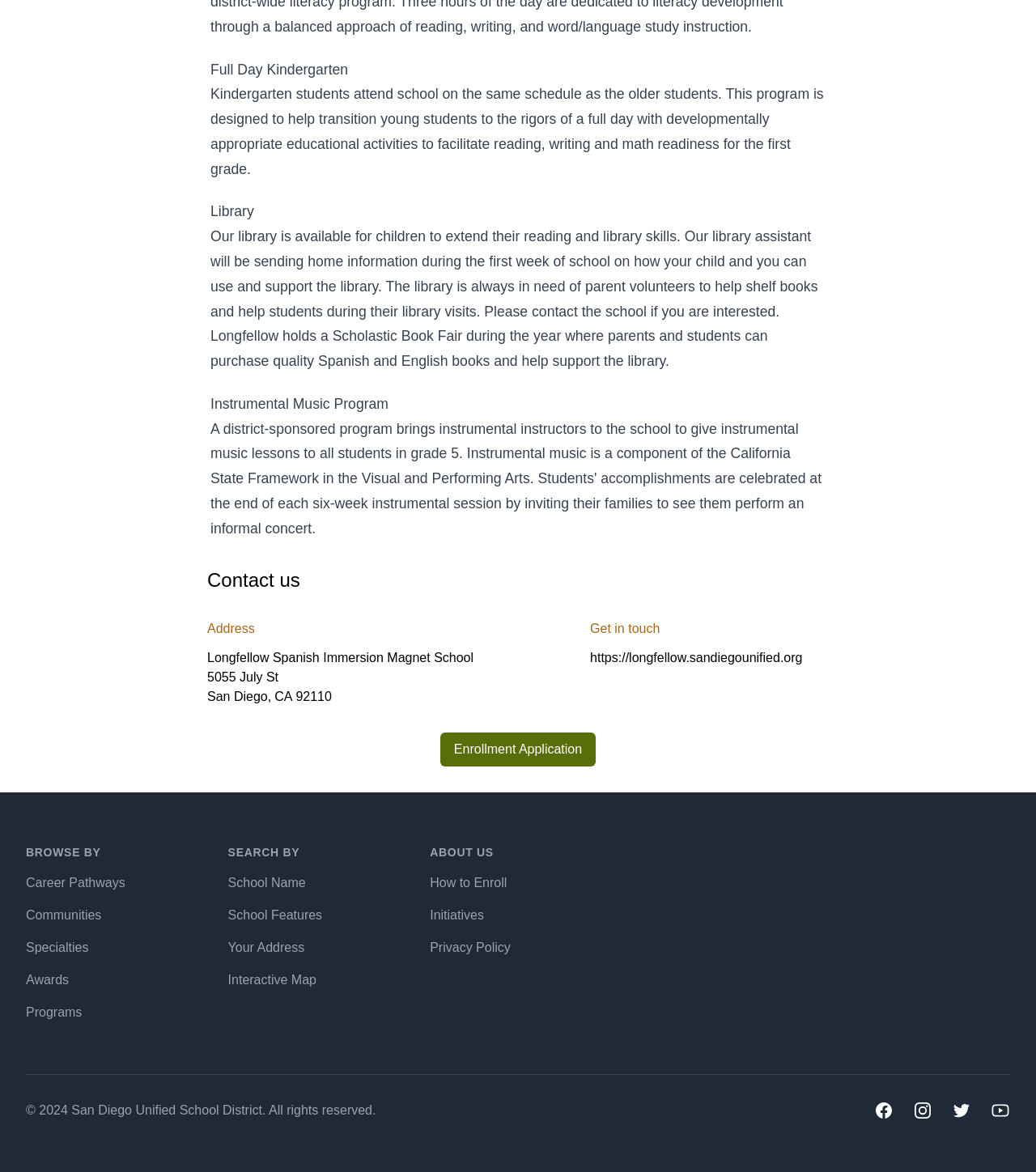Using a single word or phrase, answer the following question: 
How can parents support the library?

By volunteering